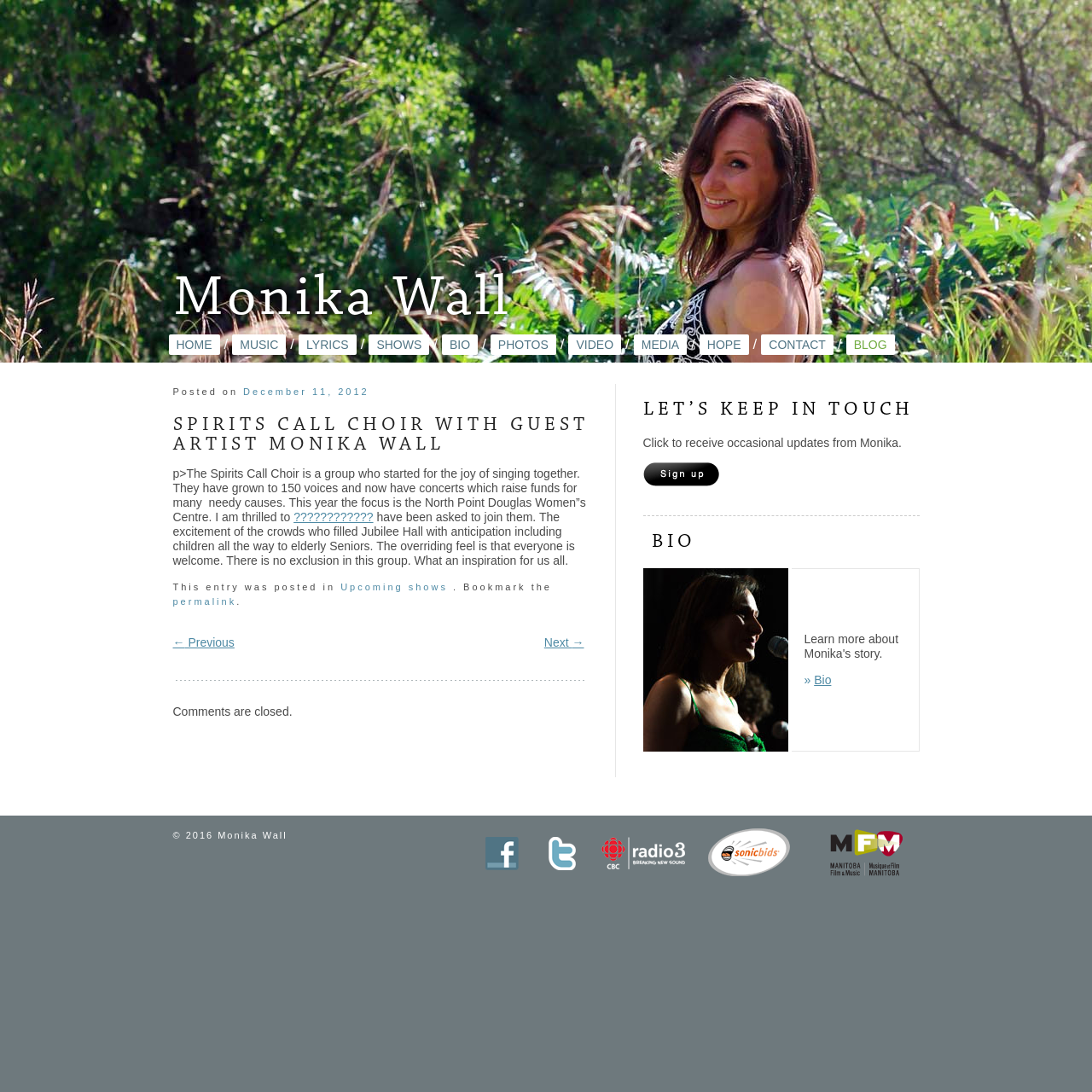Pinpoint the bounding box coordinates of the element that must be clicked to accomplish the following instruction: "Click to receive occasional updates from Monika". The coordinates should be in the format of four float numbers between 0 and 1, i.e., [left, top, right, bottom].

[0.589, 0.435, 0.658, 0.448]